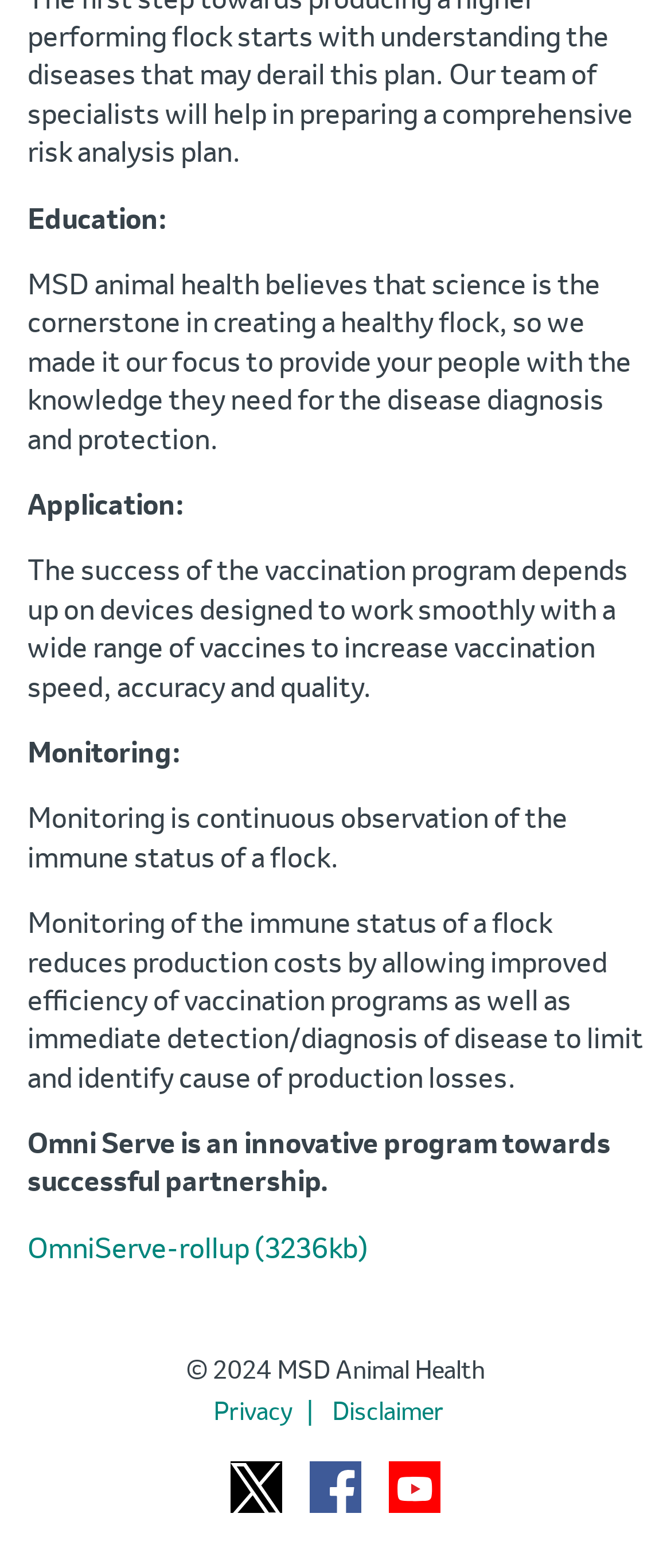What is the focus of MSD animal health?
Look at the image and answer with only one word or phrase.

Science